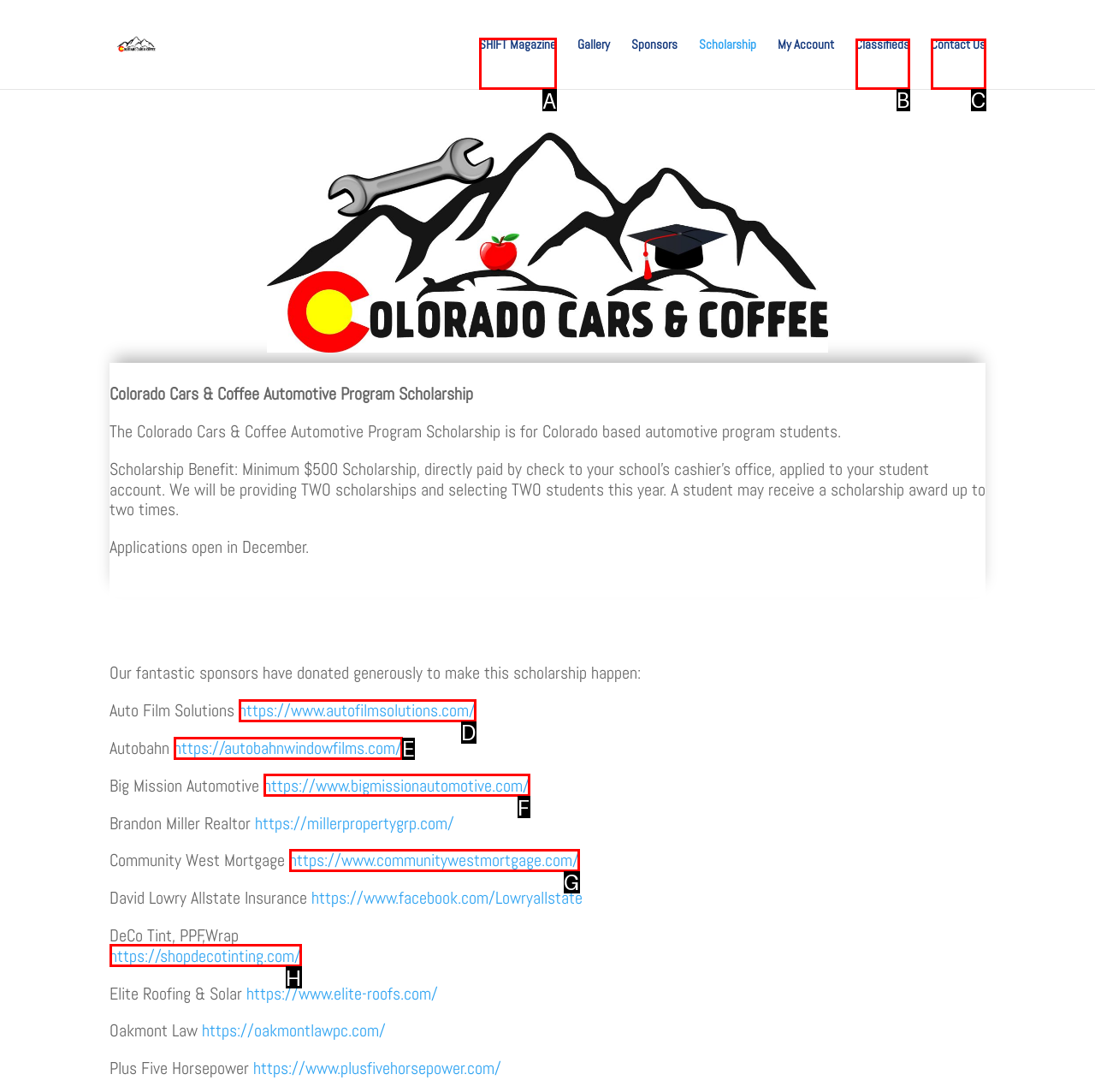Decide which HTML element to click to complete the task: Visit SHIFT Magazine Provide the letter of the appropriate option.

A